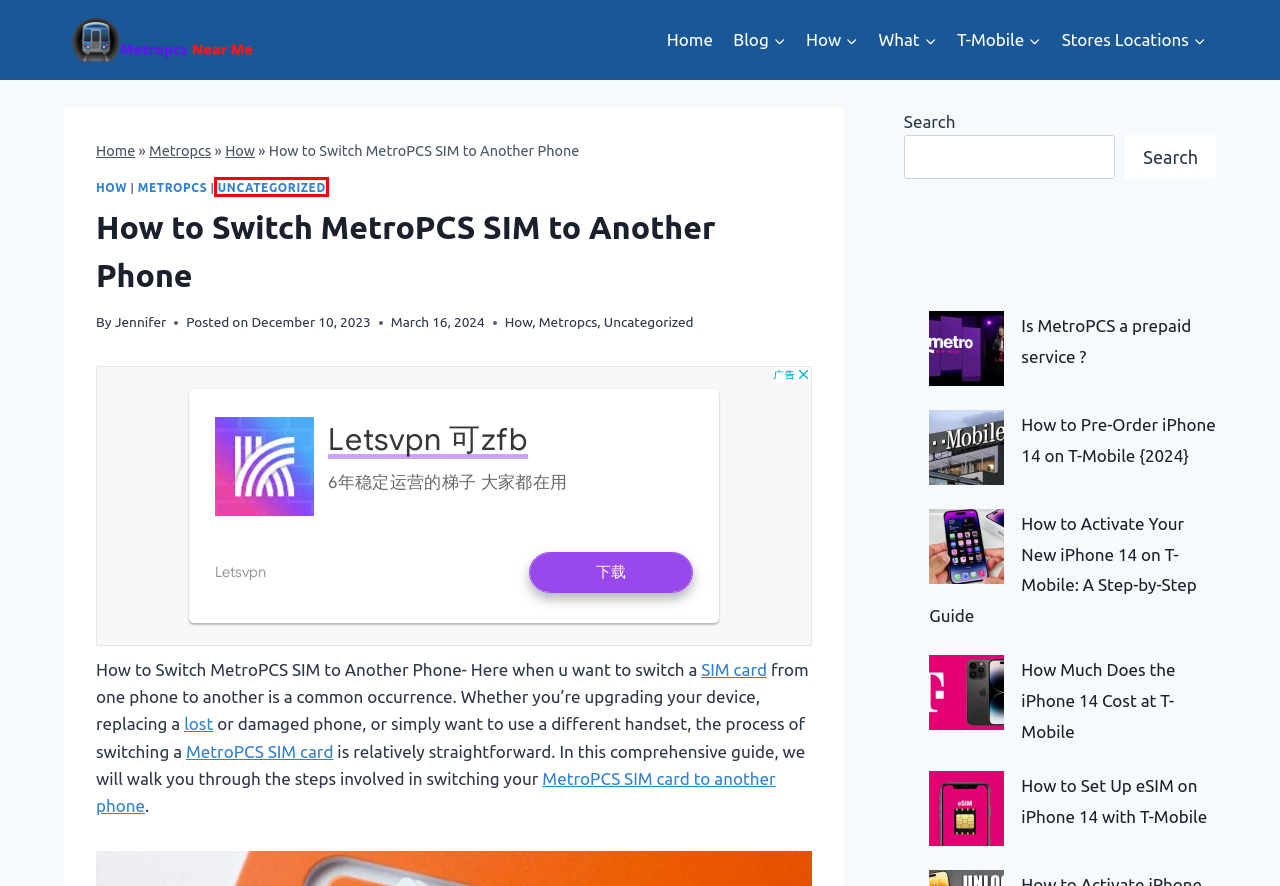Examine the screenshot of a webpage with a red bounding box around a UI element. Your task is to identify the webpage description that best corresponds to the new webpage after clicking the specified element. The given options are:
A. Metropcs Sim Card-How Much Does a Metro pcs Sim Card Cost free online - Metropcs Near Me
B. Is MetroPCS a prepaid service ? - Metropcs Near Me
C. What - Metropcs Near Me
D. How Much Does the iPhone 14 Cost at T-Mobile - Metropcs Near Me
E. How to Set Up eSIM on iPhone 14 with T-Mobile - Metropcs Near Me
F. How to Activate MetroPCs Sim Card to Another phone (Updated Steps) - Metropcs Near Me
G. Blog - Metropcs Near Me
H. Uncategorized - Metropcs Near Me

H